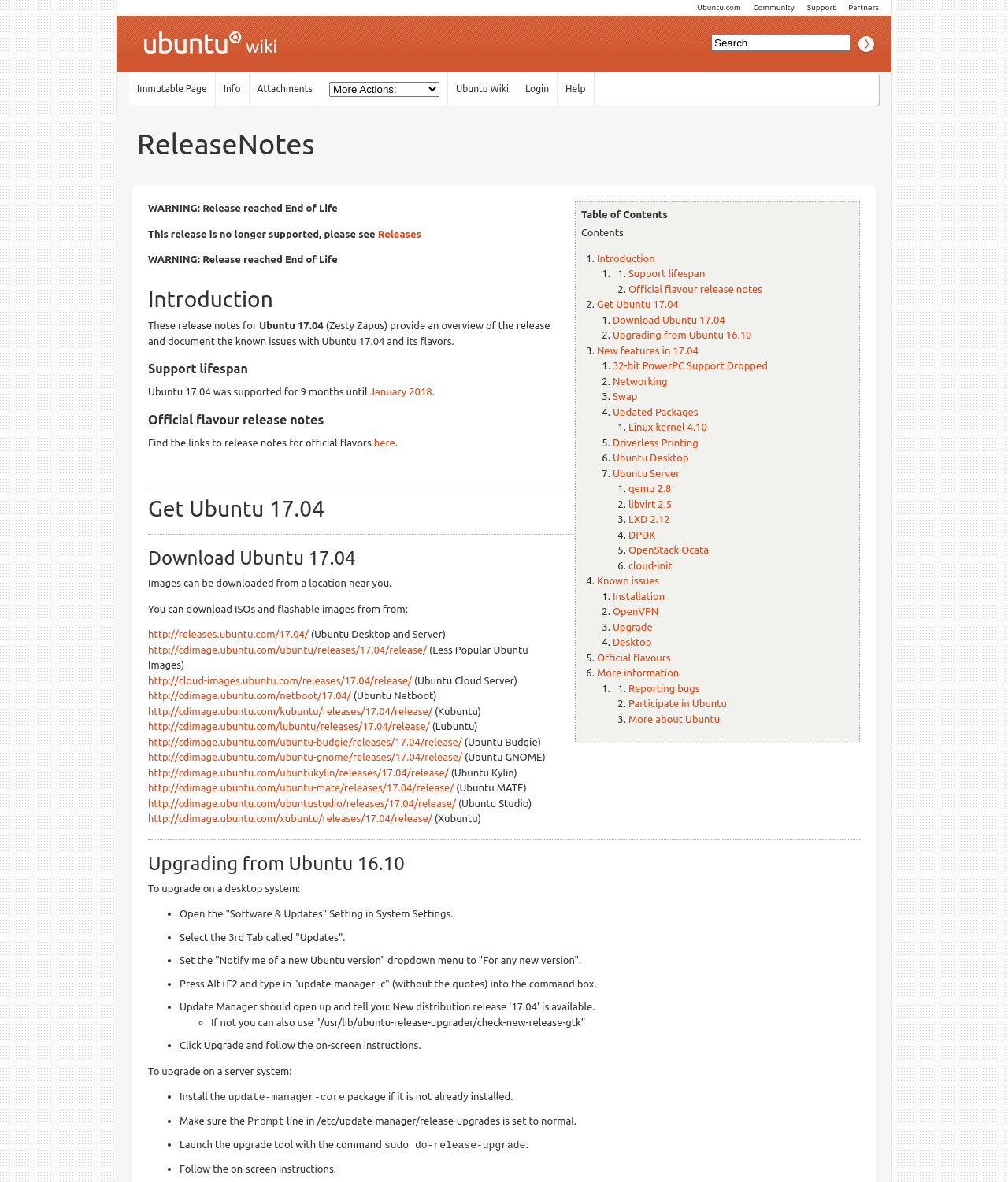What is the name of the wiki?
Using the information from the image, provide a comprehensive answer to the question.

The name of the wiki can be found in the heading element at the top of the page, which reads 'Ubuntu Wiki'.